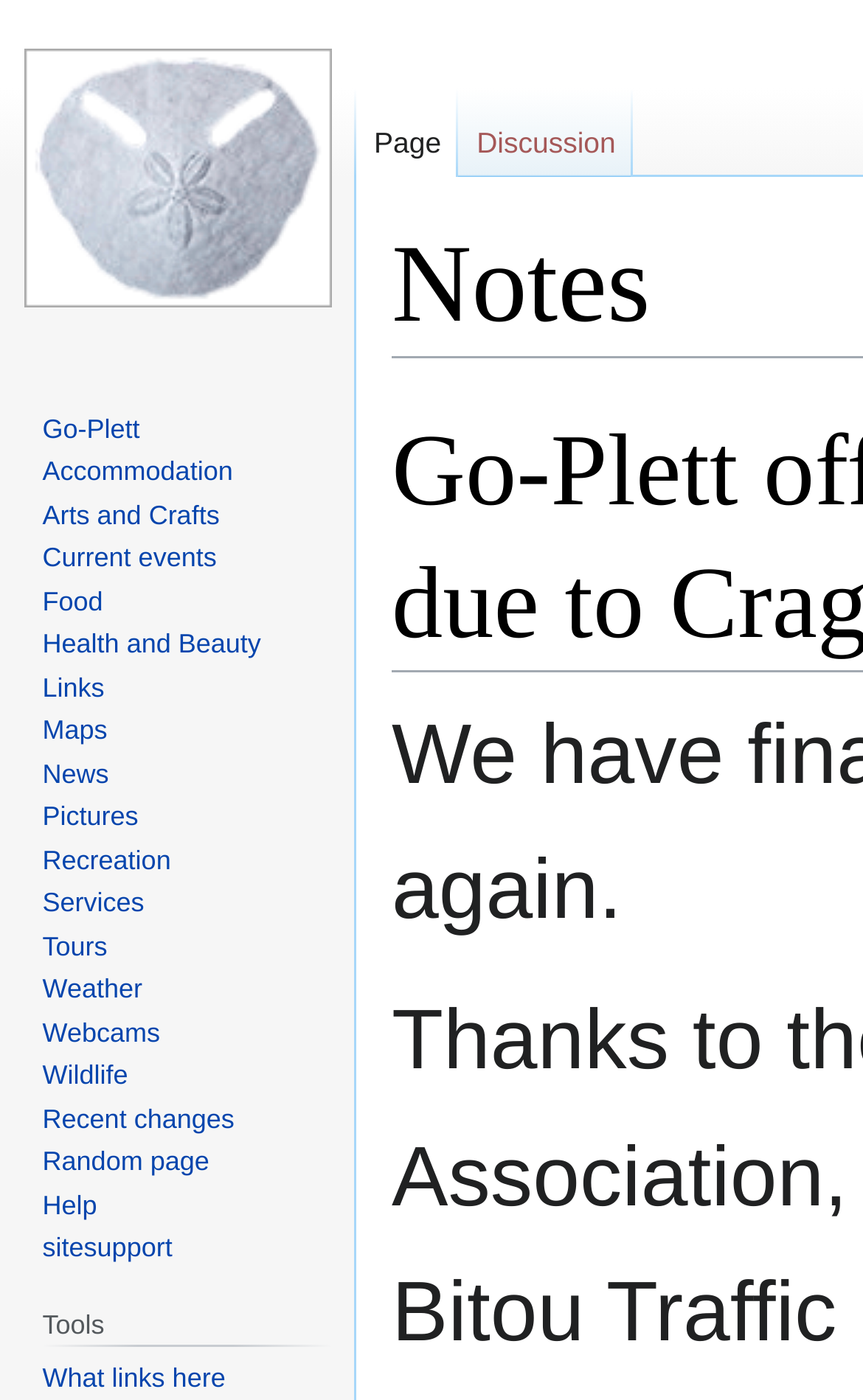Carefully examine the image and provide an in-depth answer to the question: How many sections are there on the webpage?

I looked at the webpage and found three main sections: 'Namespaces', 'Navigation', and 'Tools'.